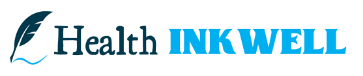Please answer the following question as detailed as possible based on the image: 
Where is the logo placed on the page?

The logo is prominently placed at the bottom of the page, indicating its importance as part of the overall content branding.